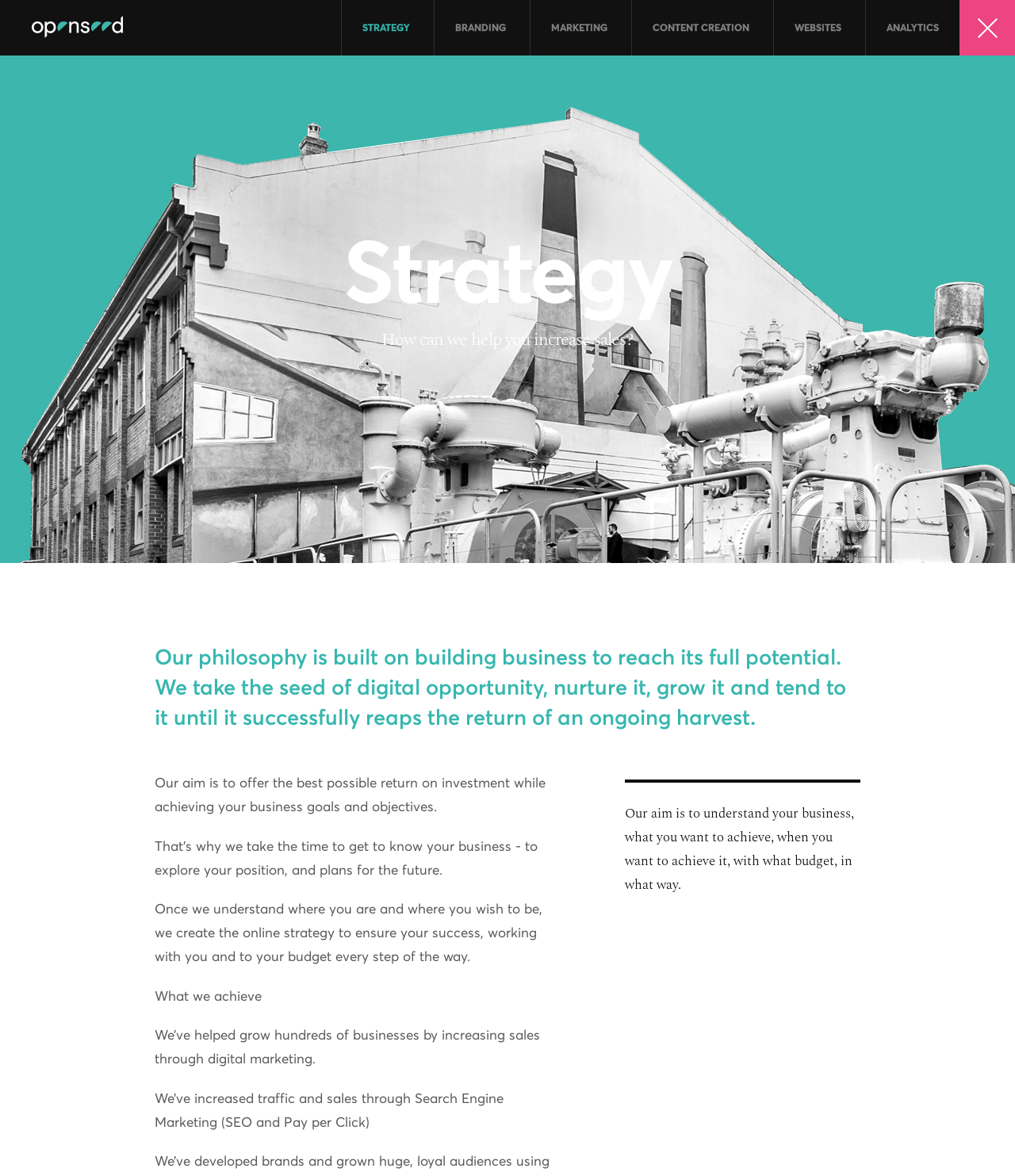Based on the image, provide a detailed response to the question:
How does the company help businesses?

The company helps businesses by increasing sales through digital marketing, as stated in the StaticText element with the text 'We’ve helped grow hundreds of businesses by increasing sales through digital marketing.'